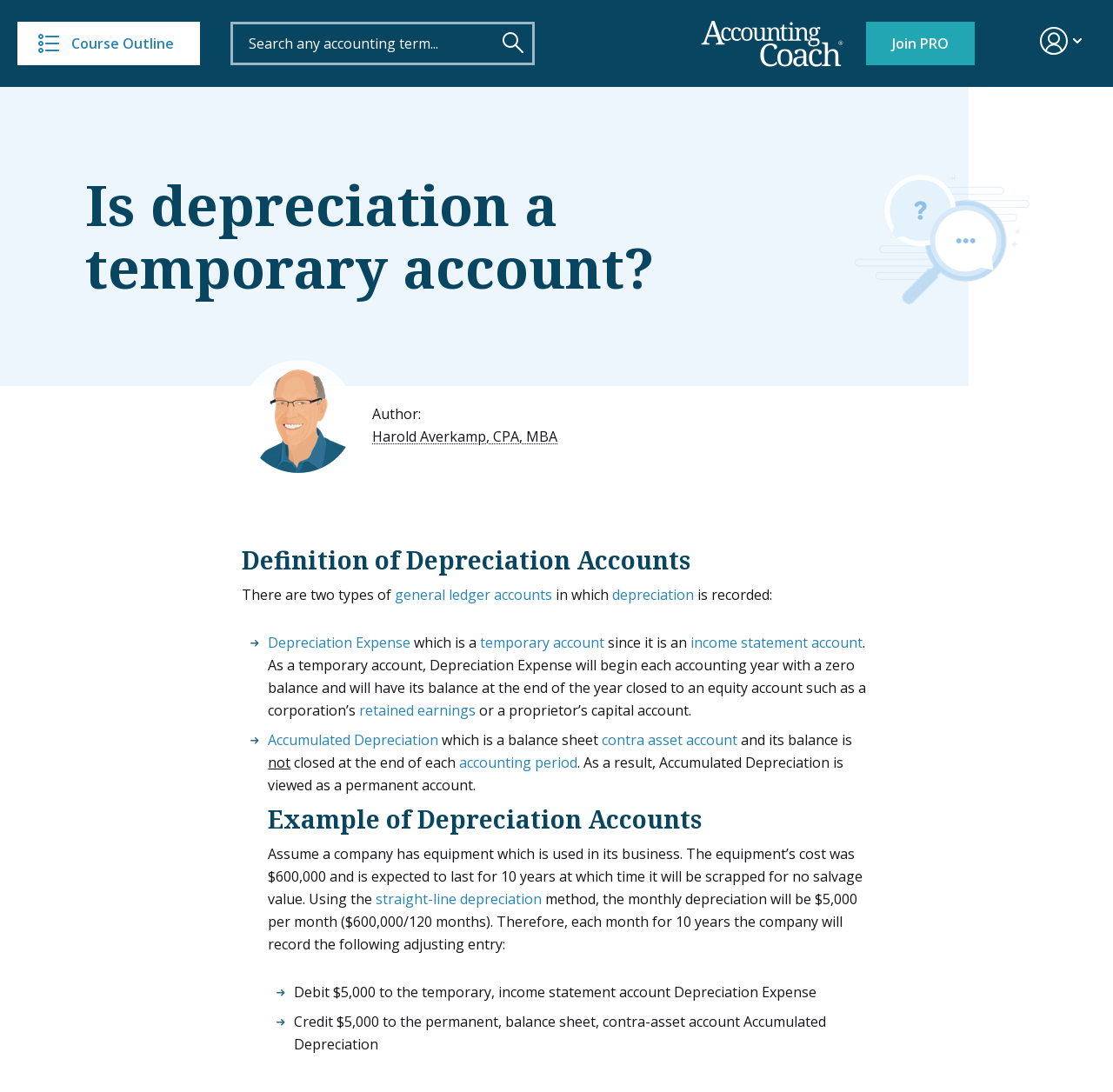Generate a comprehensive description of the webpage.

The webpage is about accounting, specifically discussing depreciation accounts. At the top, there are several links, including "Course Outline", "Learn accounting for free from AccountingCoach", and "Join PRO", which are positioned horizontally across the page. Below these links, there is a search bar with a textbox and a button. 

The main content of the page is divided into sections. The first section has a heading "Is depreciation a temporary account?" followed by the author's name, "Harold Averkamp, CPA, MBA". 

The next section has a heading "Definition of Depreciation Accounts" and explains that there are two types of general ledger accounts in which depreciation is recorded: Depreciation Expense and Accumulated Depreciation. The text is divided into paragraphs, with links to related terms such as "general ledger accounts", "depreciation", and "income statement account". 

The following section has a heading "Example of Depreciation Accounts" and provides an example of how a company would record depreciation expenses using the straight-line depreciation method. The example includes a detailed explanation of the monthly depreciation calculation and the adjusting entry that would be recorded. 

Throughout the page, there are links to related terms and concepts, which are highlighted in blue. The text is well-organized and easy to follow, with clear headings and concise explanations.